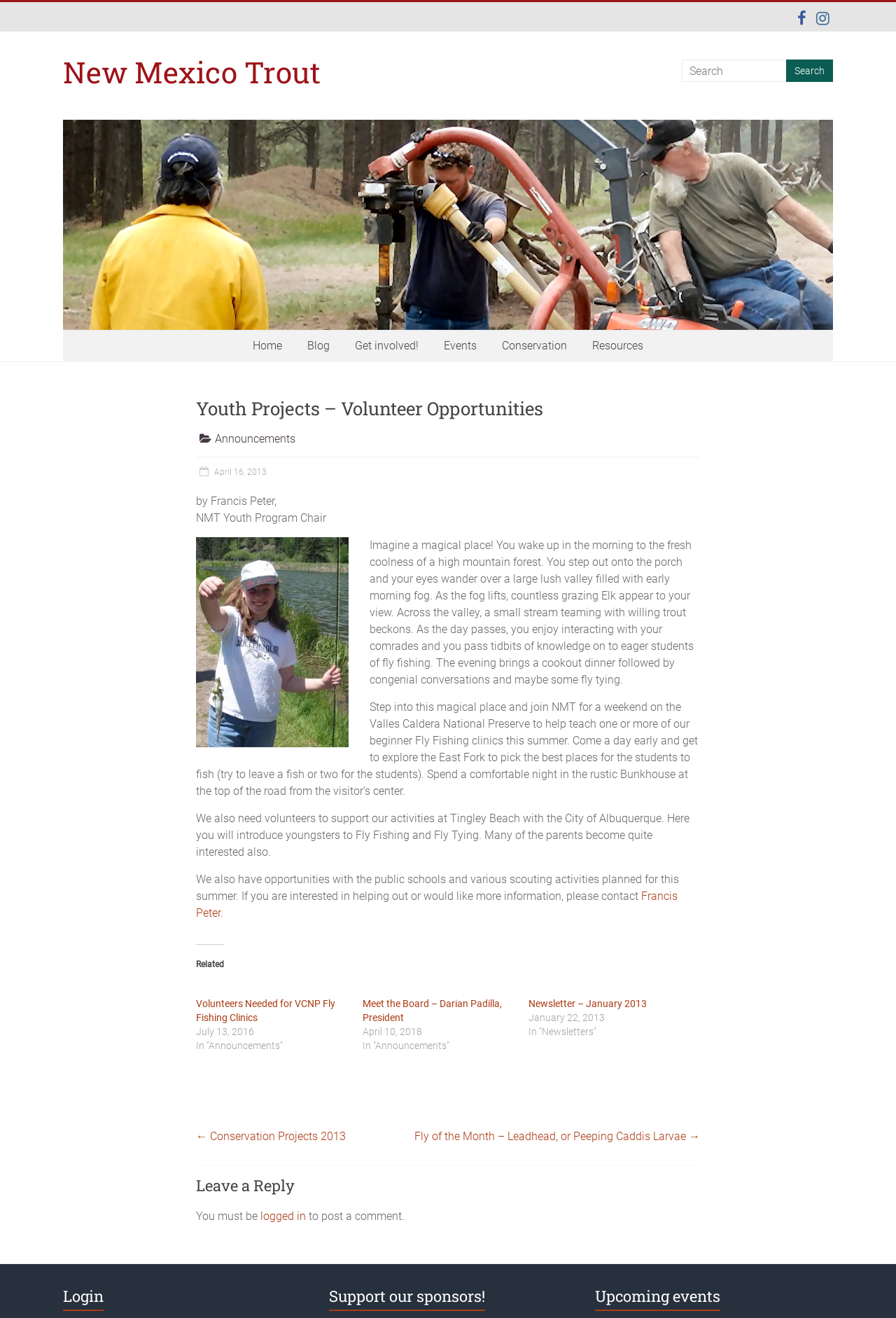Locate the bounding box coordinates of the element that should be clicked to fulfill the instruction: "Go to Home page".

[0.27, 0.251, 0.327, 0.274]